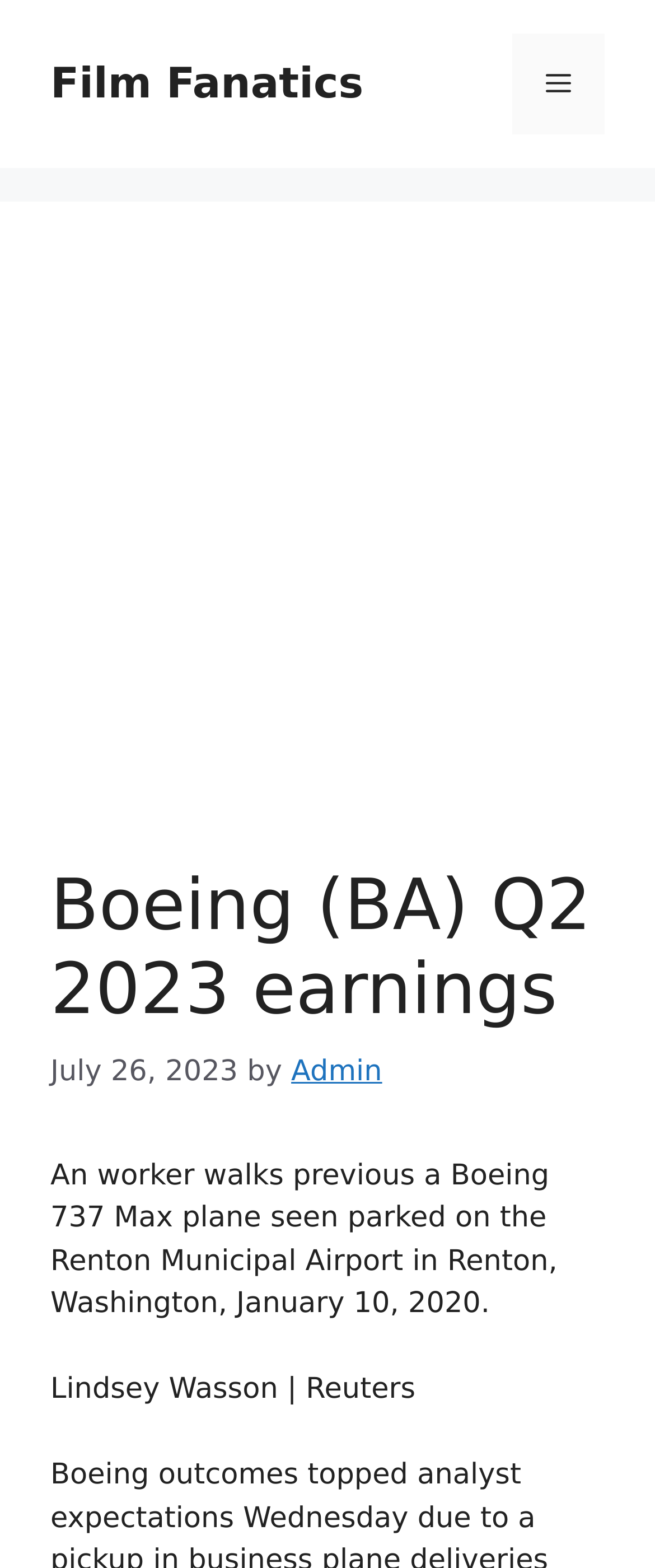Use one word or a short phrase to answer the question provided: 
What is the name of the airport mentioned in the article?

Renton Municipal Airport